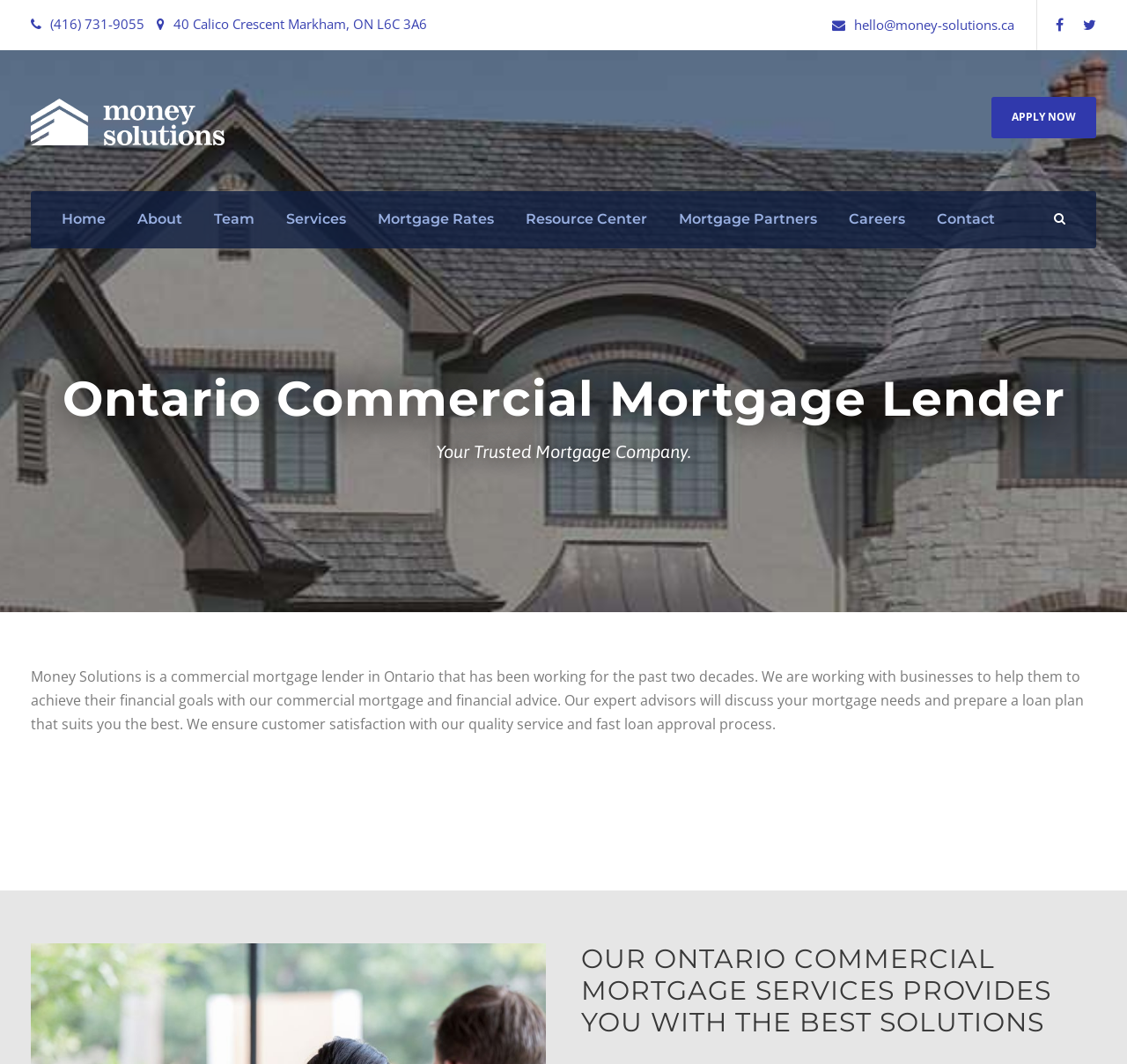Provide the bounding box coordinates of the HTML element this sentence describes: "Incienso@inscents.com". The bounding box coordinates consist of four float numbers between 0 and 1, i.e., [left, top, right, bottom].

None